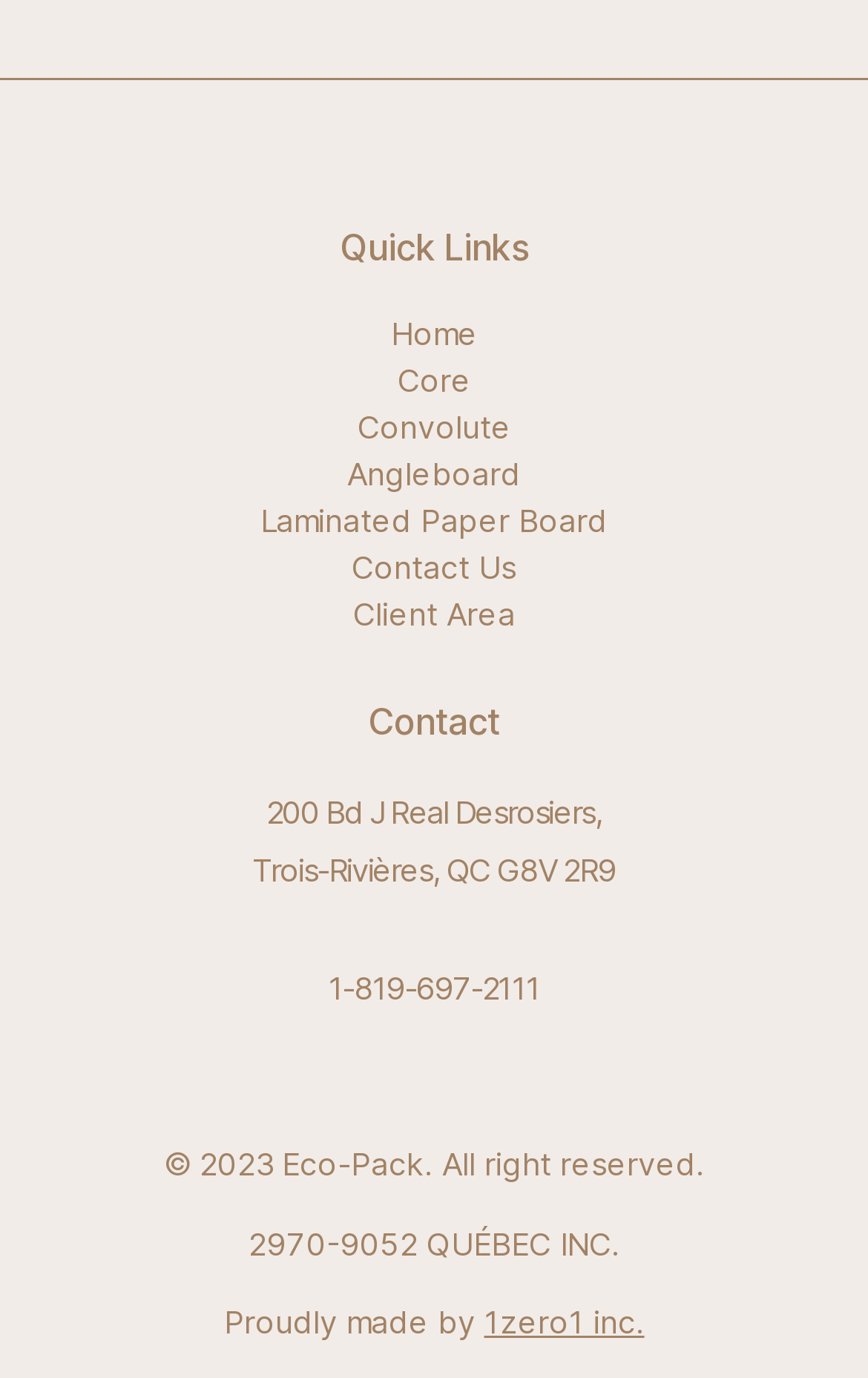Please identify the bounding box coordinates of the area that needs to be clicked to fulfill the following instruction: "view client area."

[0.0, 0.428, 1.0, 0.462]